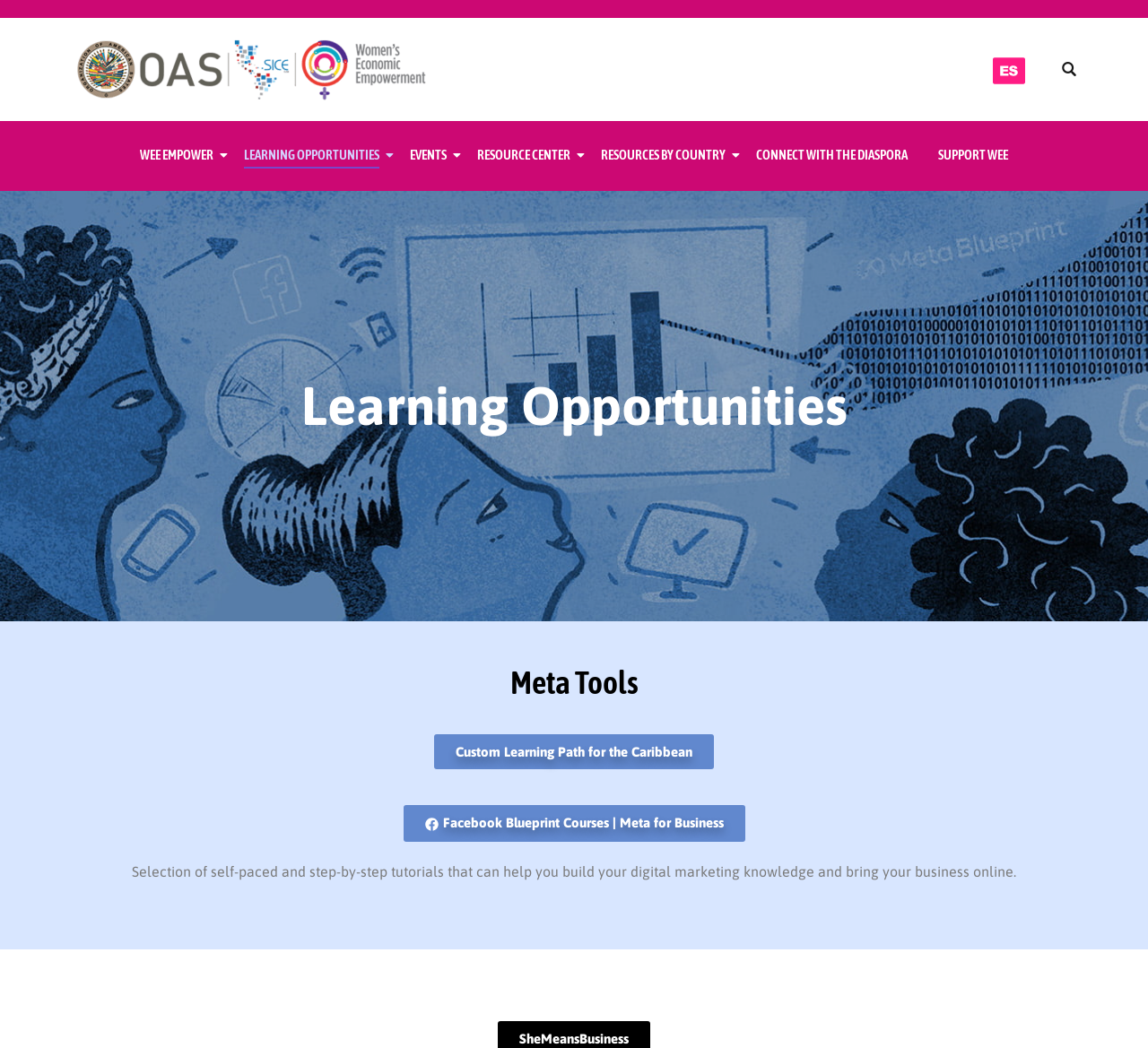Please locate the bounding box coordinates of the element that should be clicked to achieve the given instruction: "Go to the 'Undebt.it Blog'".

None